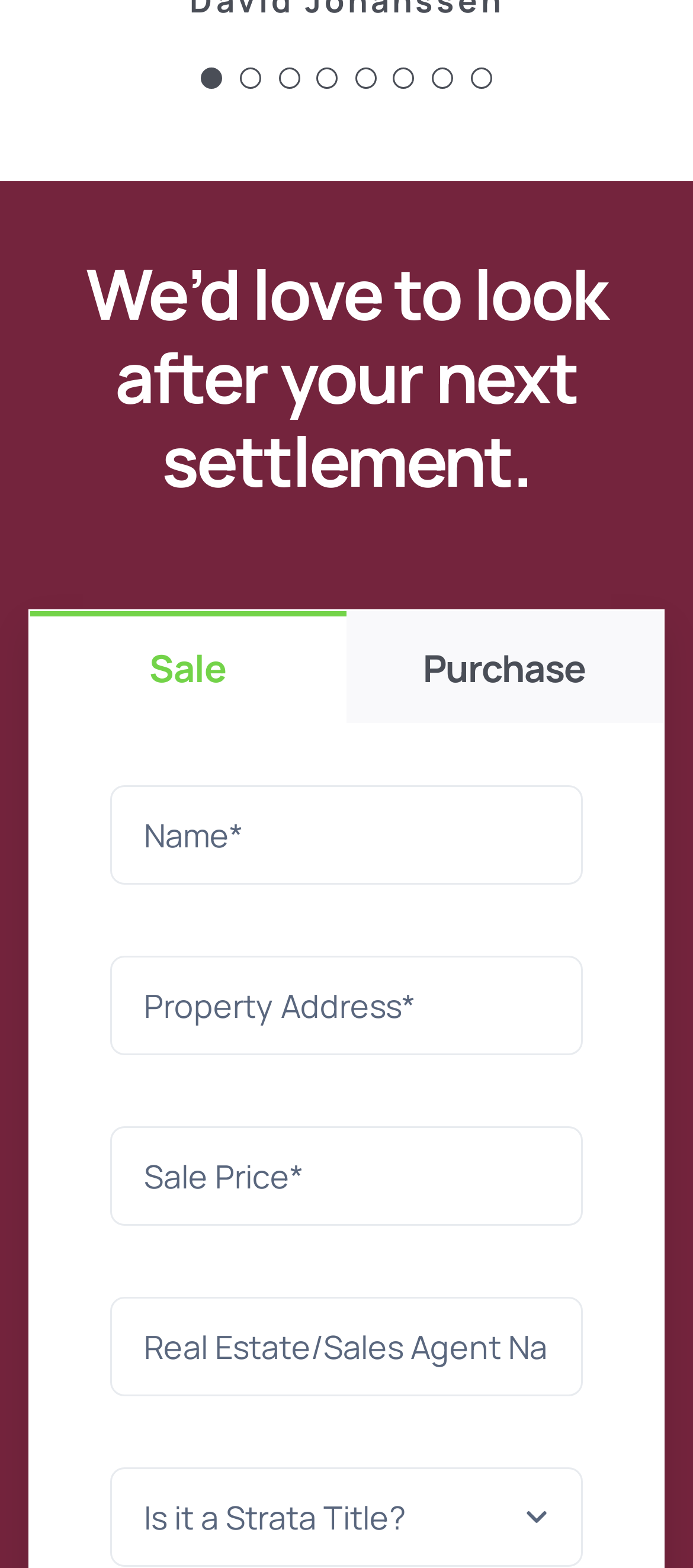Please provide the bounding box coordinates for the element that needs to be clicked to perform the instruction: "Click on the 'Sale' tab". The coordinates must consist of four float numbers between 0 and 1, formatted as [left, top, right, bottom].

[0.044, 0.389, 0.5, 0.461]